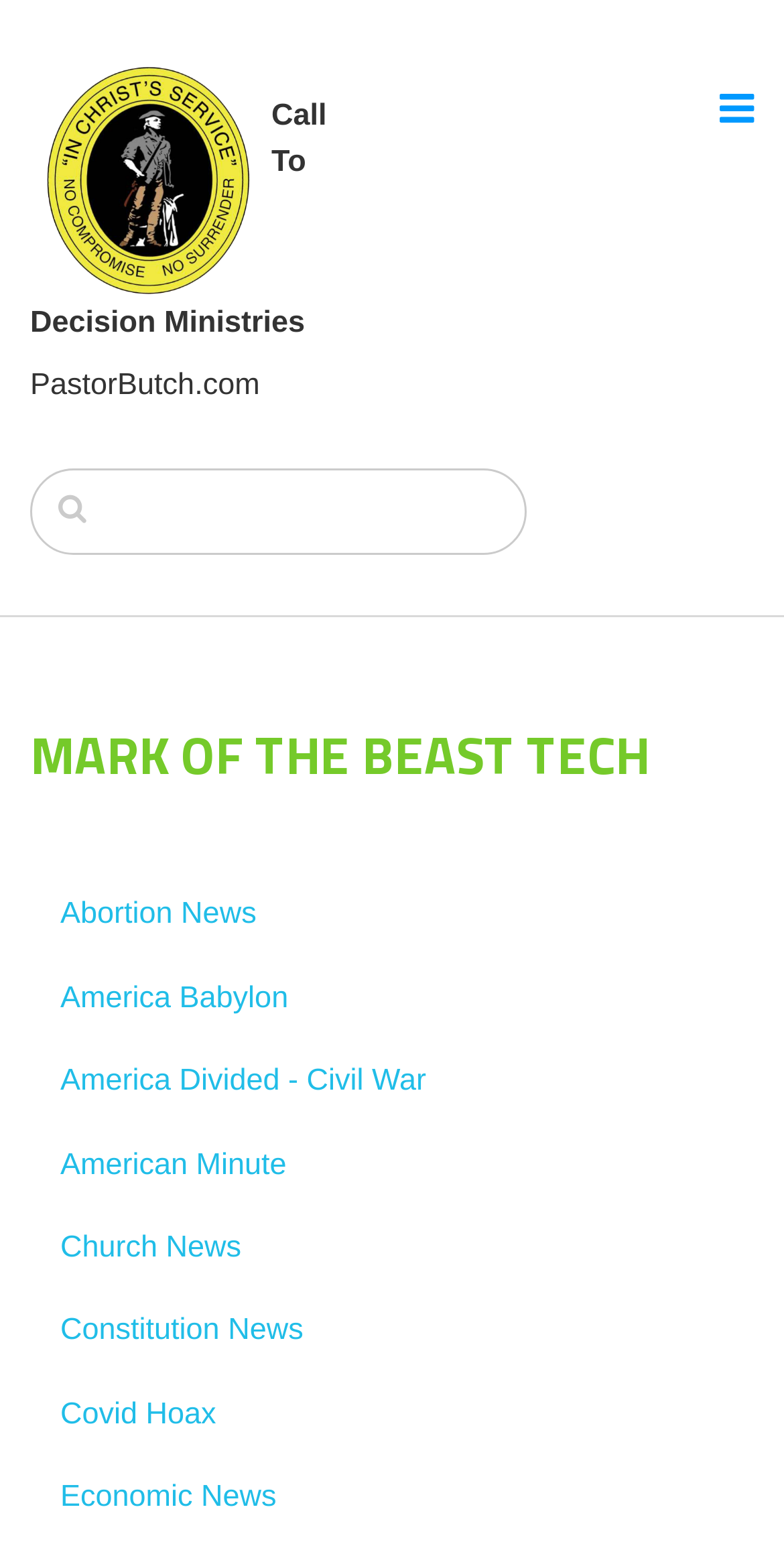Examine the image carefully and respond to the question with a detailed answer: 
What is the name of the ministry?

I found the answer by looking at the static text element with the bounding box coordinates [0.038, 0.064, 0.417, 0.219], which contains the text 'Call To Decision Ministries'.